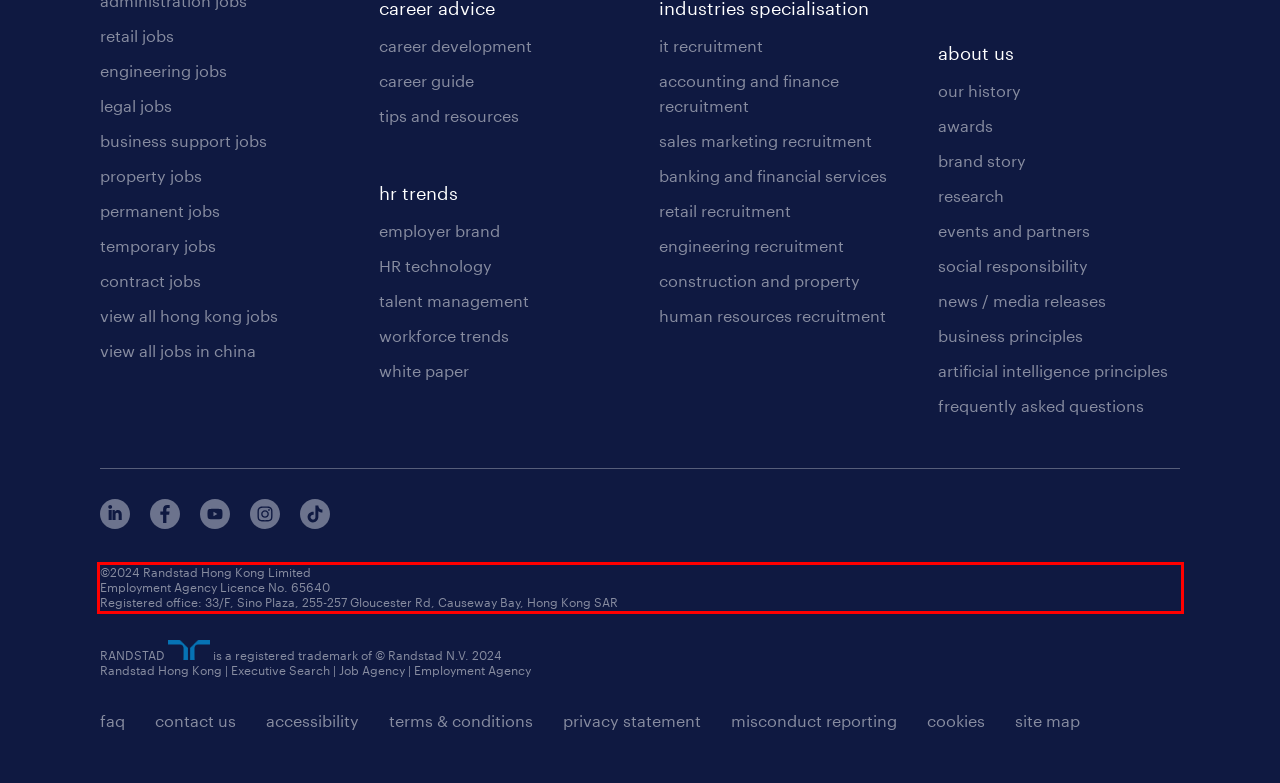Observe the screenshot of the webpage, locate the red bounding box, and extract the text content within it.

©2024 Randstad Hong Kong Limited Employment Agency Licence No. 65640 Registered office: 33/F, Sino Plaza, 255-257 Gloucester Rd, Causeway Bay, Hong Kong SAR